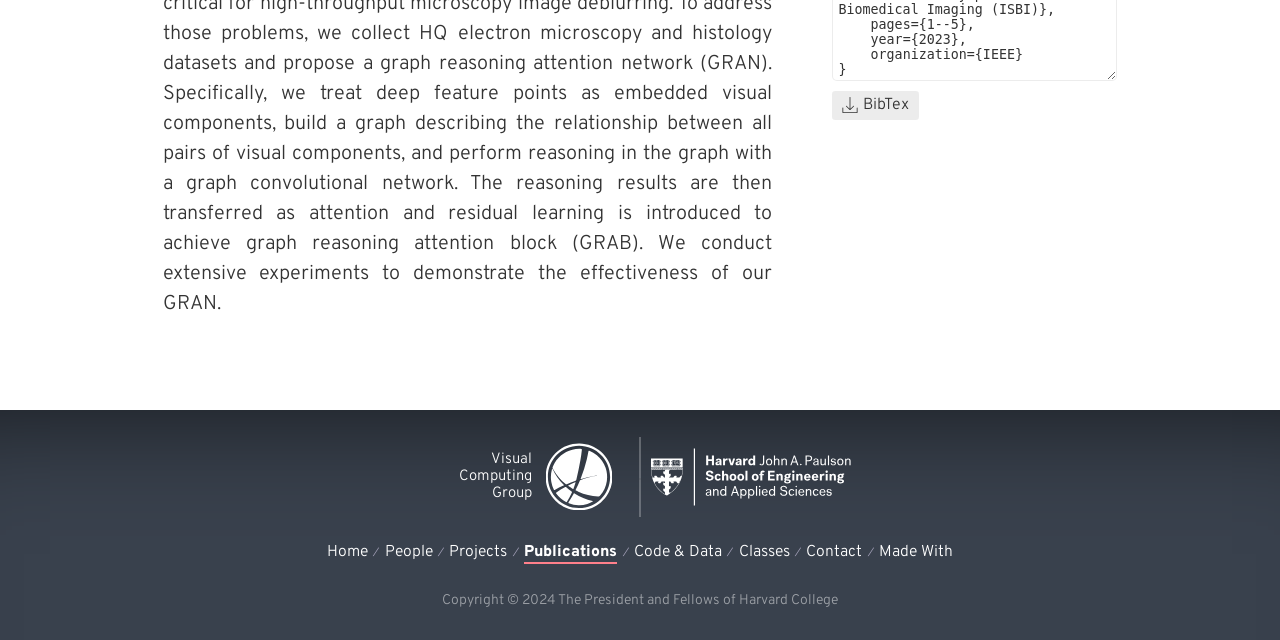Locate the bounding box of the UI element with the following description: "Code & Data".

[0.495, 0.846, 0.564, 0.878]